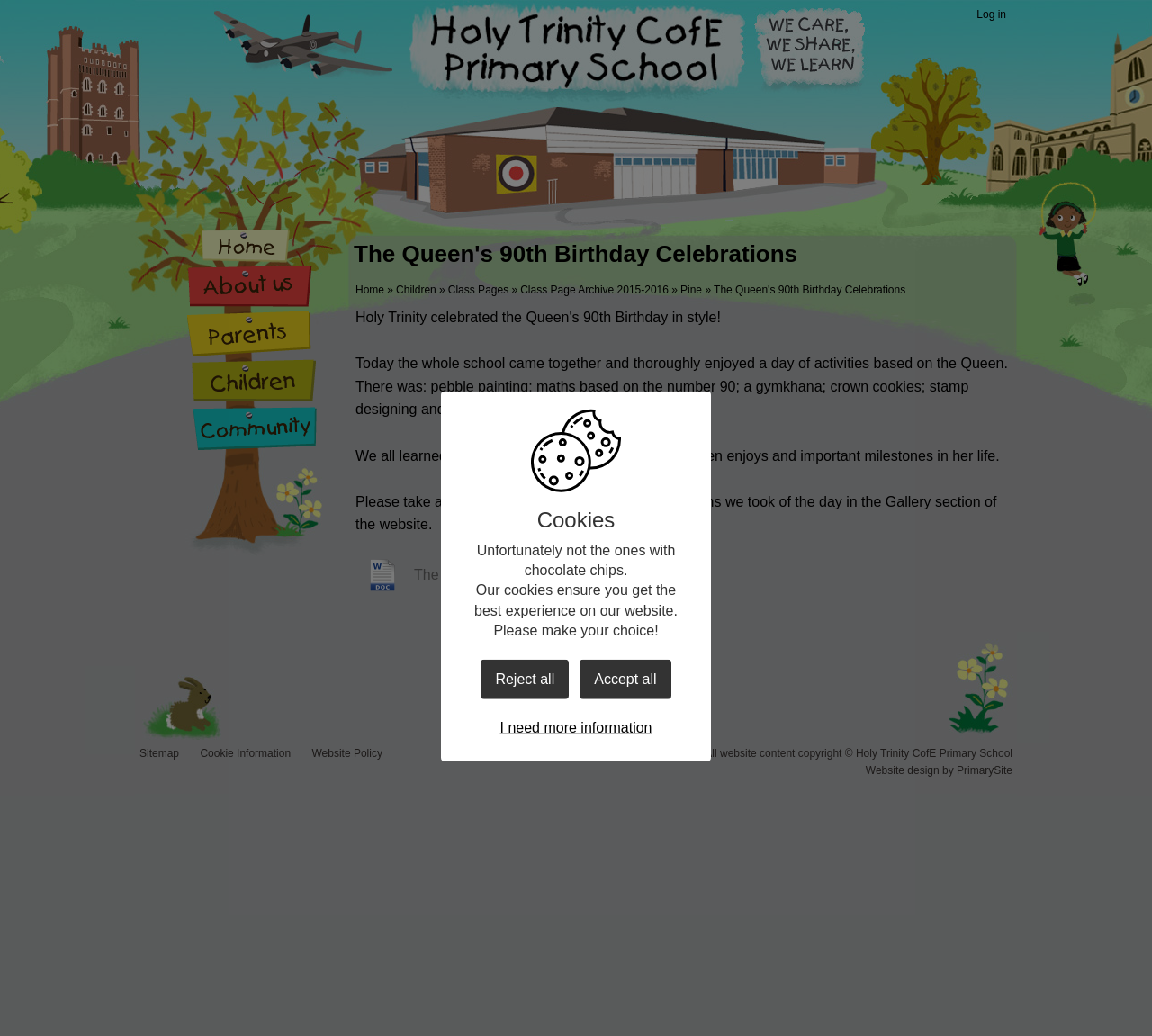Please determine the bounding box coordinates of the element's region to click in order to carry out the following instruction: "Go to the 'Home Page'". The coordinates should be four float numbers between 0 and 1, i.e., [left, top, right, bottom].

[0.352, 0.002, 0.65, 0.094]